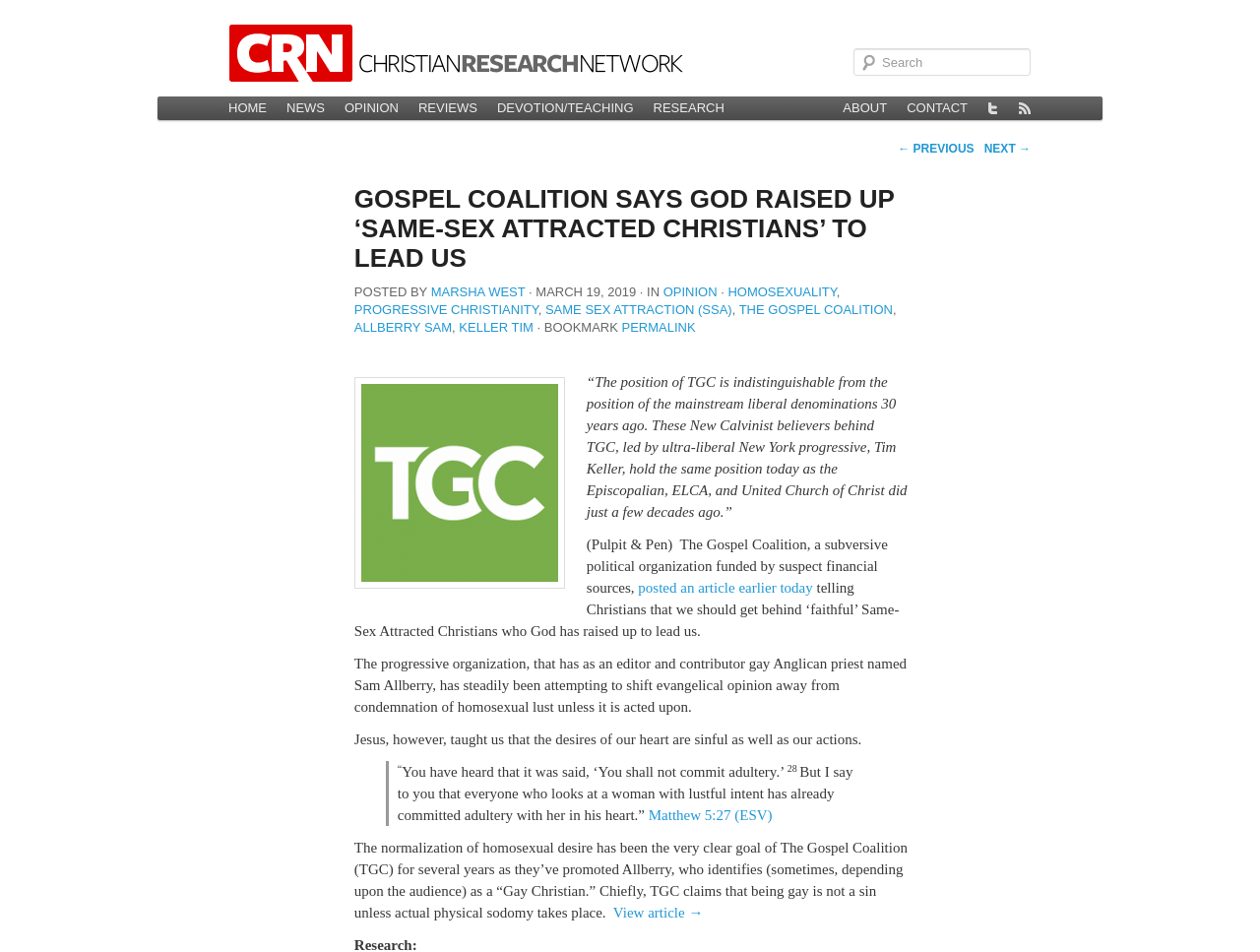Locate the primary headline on the webpage and provide its text.

GOSPEL COALITION SAYS GOD RAISED UP ‘SAME-SEX ATTRACTED CHRISTIANS’ TO LEAD US